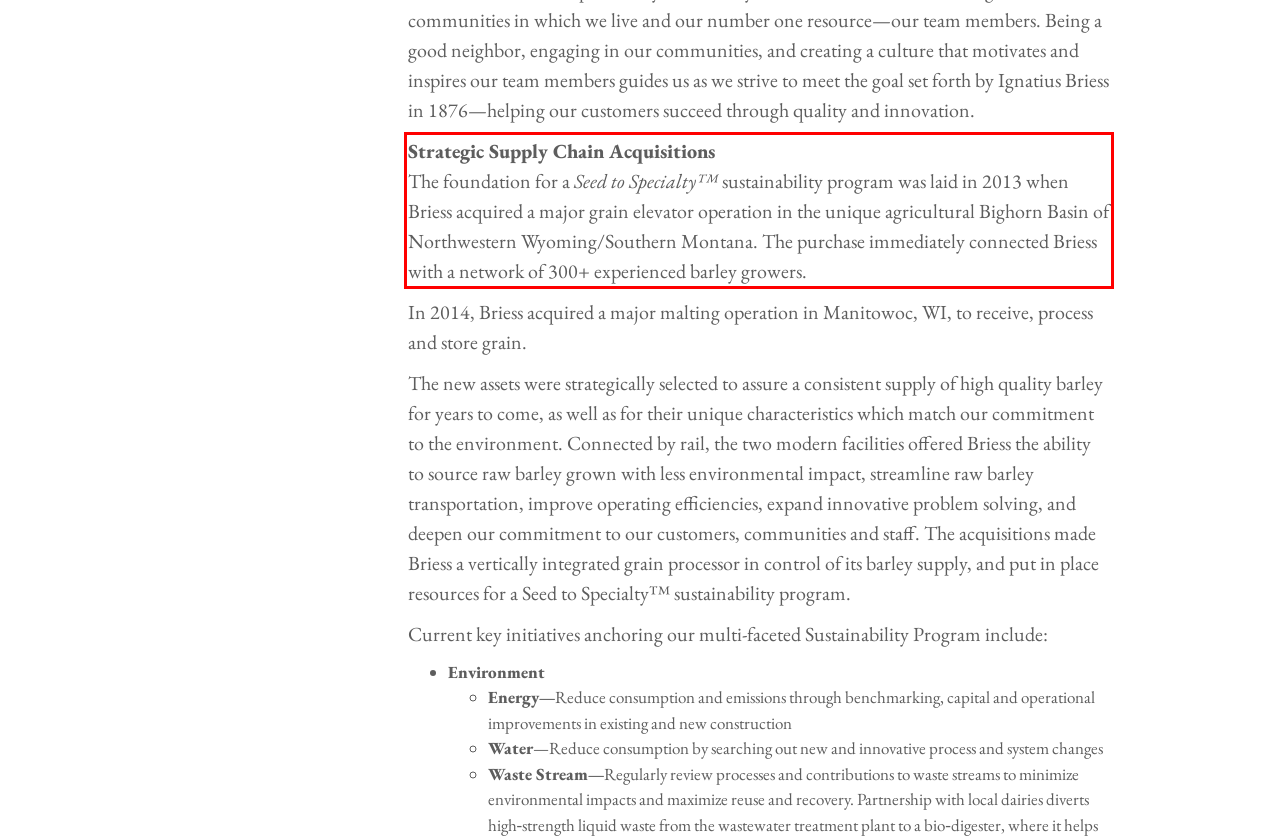In the given screenshot, locate the red bounding box and extract the text content from within it.

Strategic Supply Chain Acquisitions The foundation for a Seed to Specialty™ sustainability program was laid in 2013 when Briess acquired a major grain elevator operation in the unique agricultural Bighorn Basin of Northwestern Wyoming/Southern Montana. The purchase immediately connected Briess with a network of 300+ experienced barley growers.